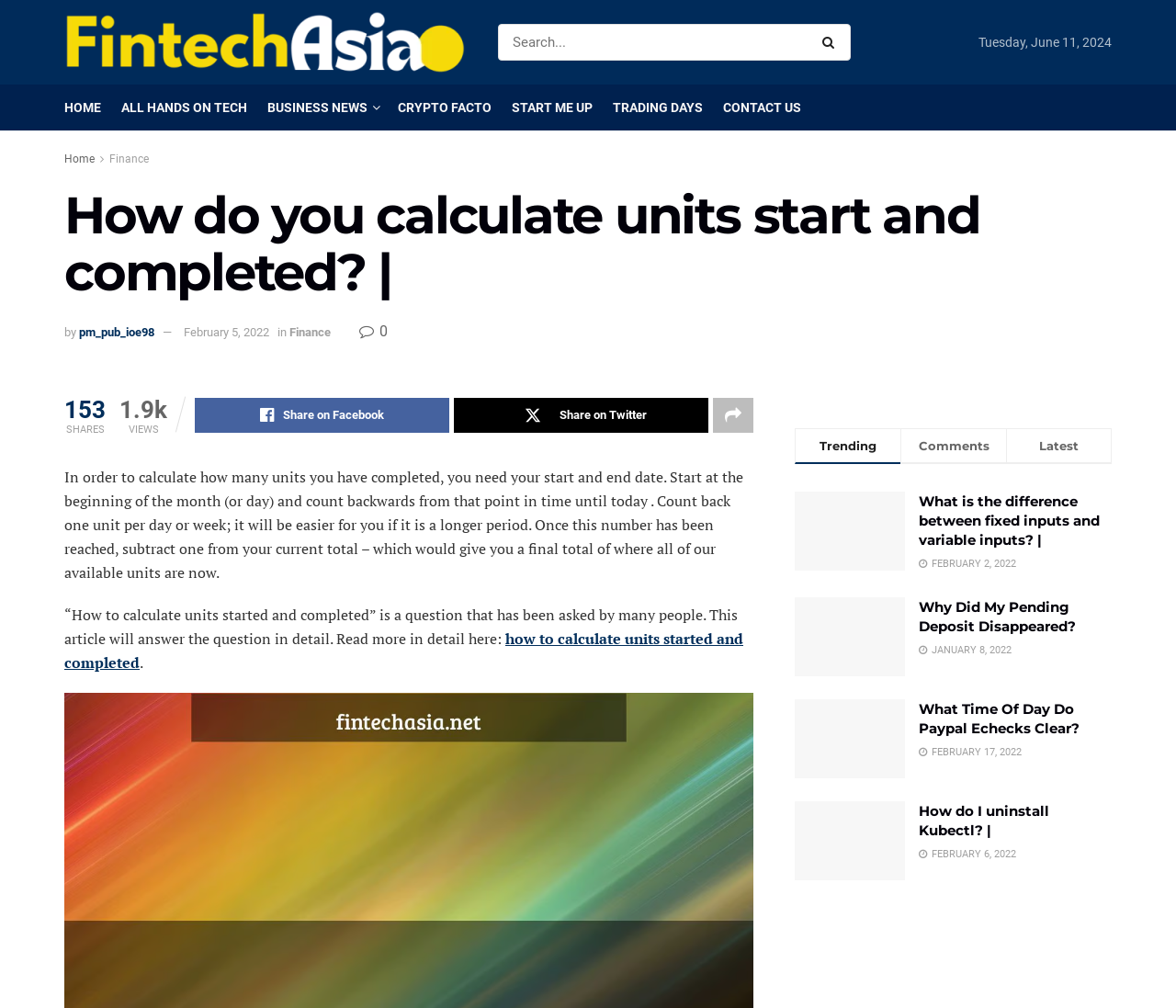What is the category of the article?
Please answer the question with a single word or phrase, referencing the image.

Finance